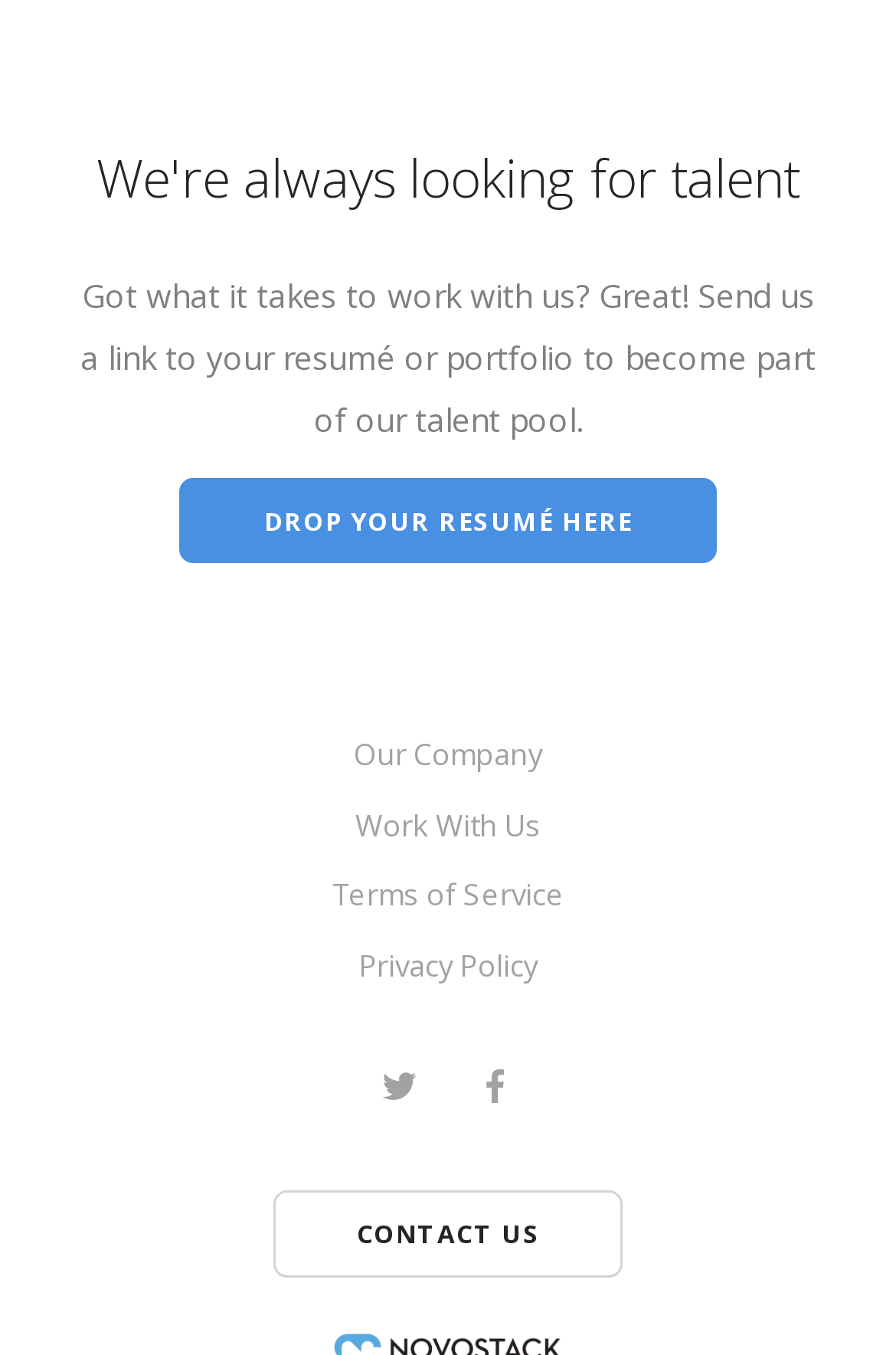What is the company looking for?
Observe the image and answer the question with a one-word or short phrase response.

Talent